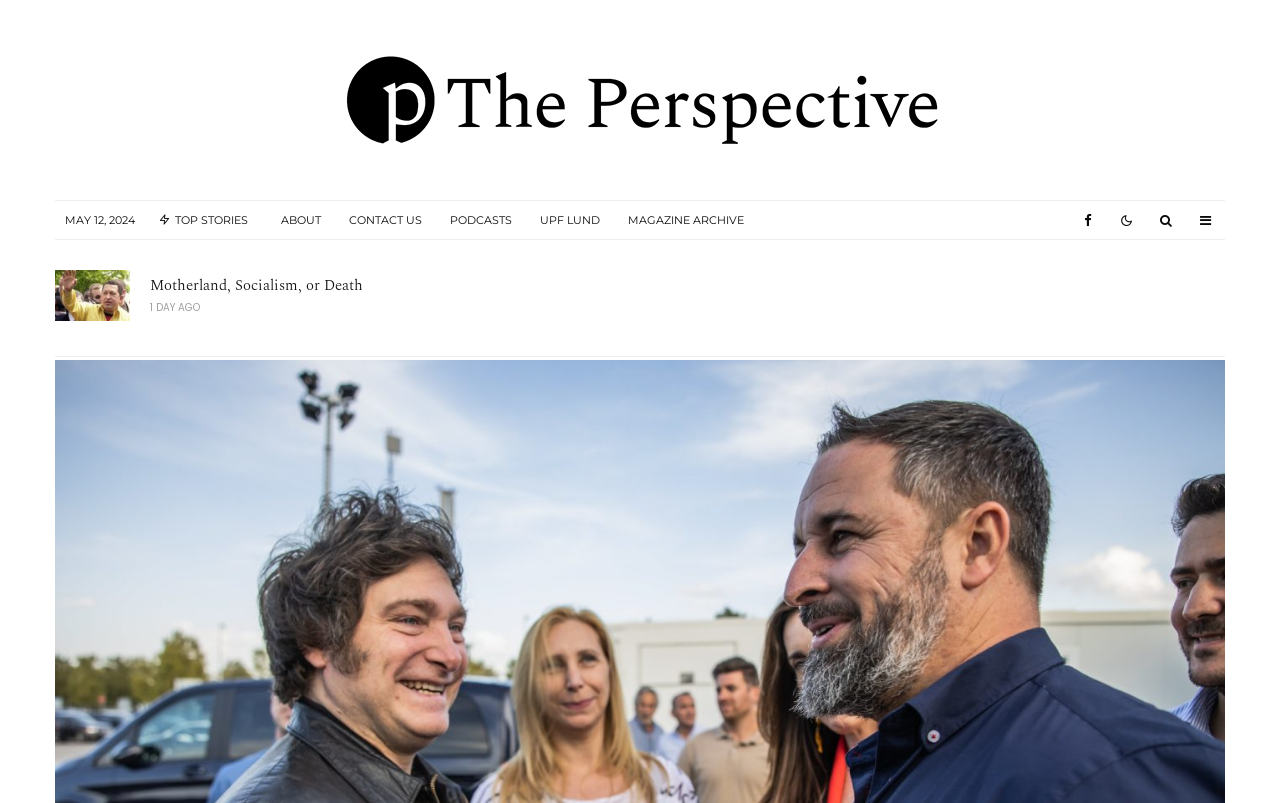Please use the details from the image to answer the following question comprehensively:
What is the date of the top story?

I found the date by looking at the top section of the webpage, where it says 'MAY 12, 2024' in a static text element.